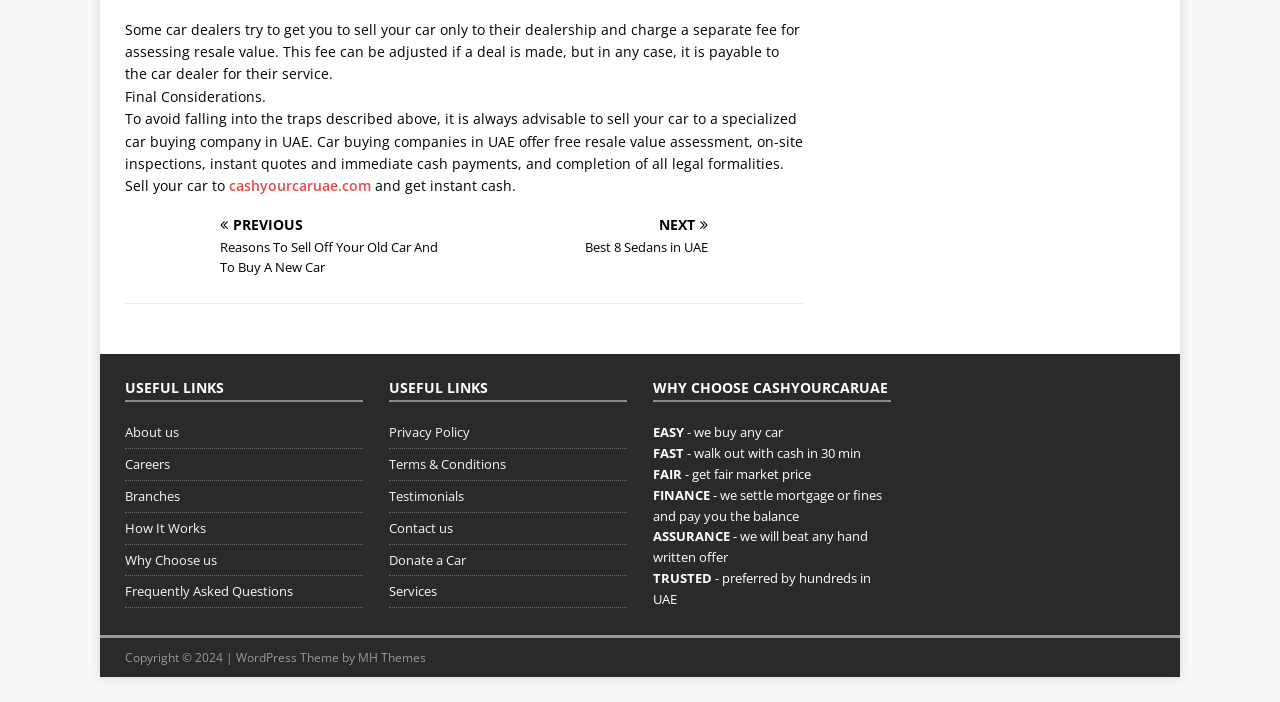Locate the bounding box of the UI element based on this description: "Frequently Asked Questions". Provide four float numbers between 0 and 1 as [left, top, right, bottom].

[0.098, 0.821, 0.284, 0.865]